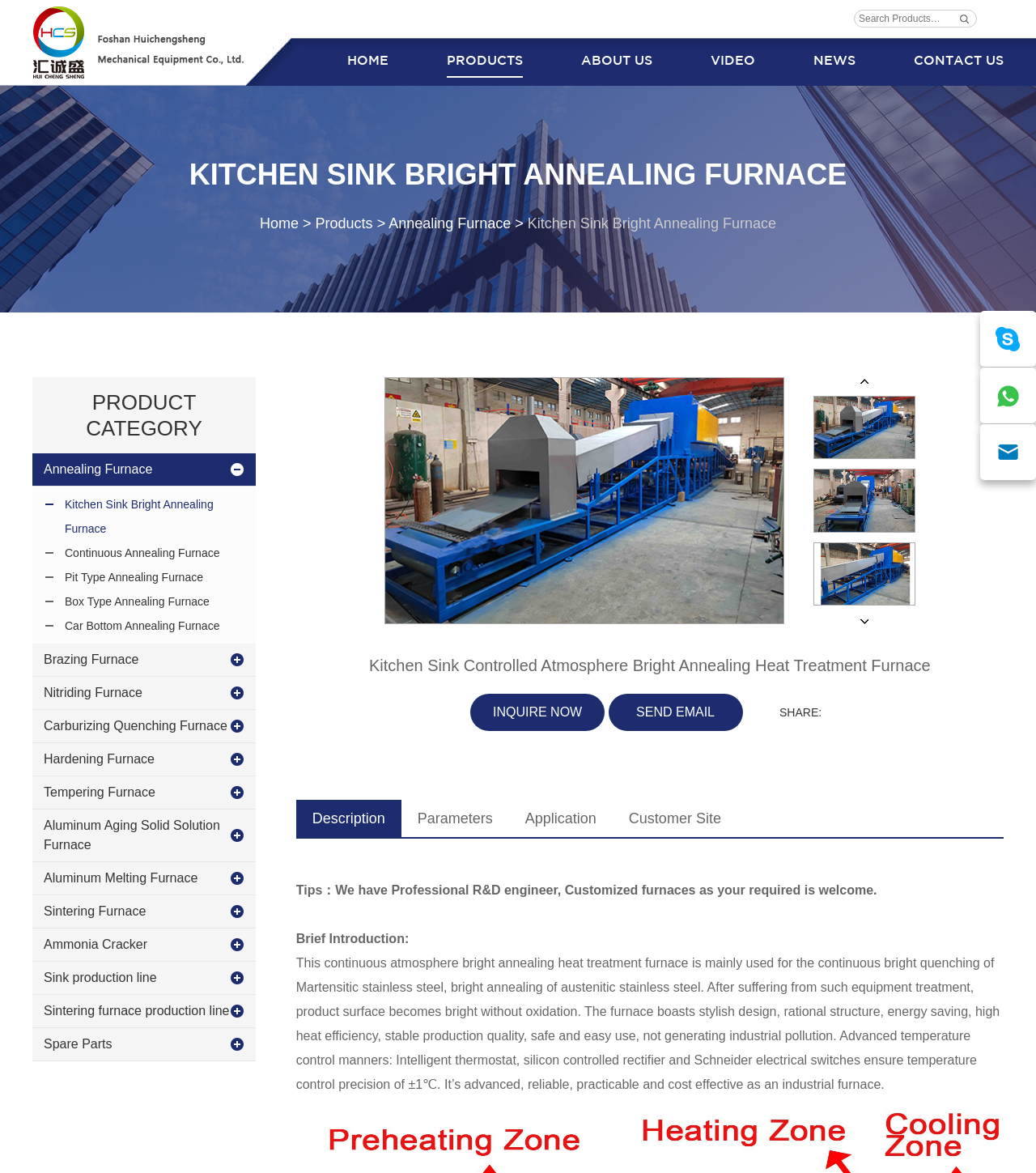Find the UI element described as: "Carburizing Quenching Furnace" and predict its bounding box coordinates. Ensure the coordinates are four float numbers between 0 and 1, [left, top, right, bottom].

[0.031, 0.605, 0.247, 0.634]